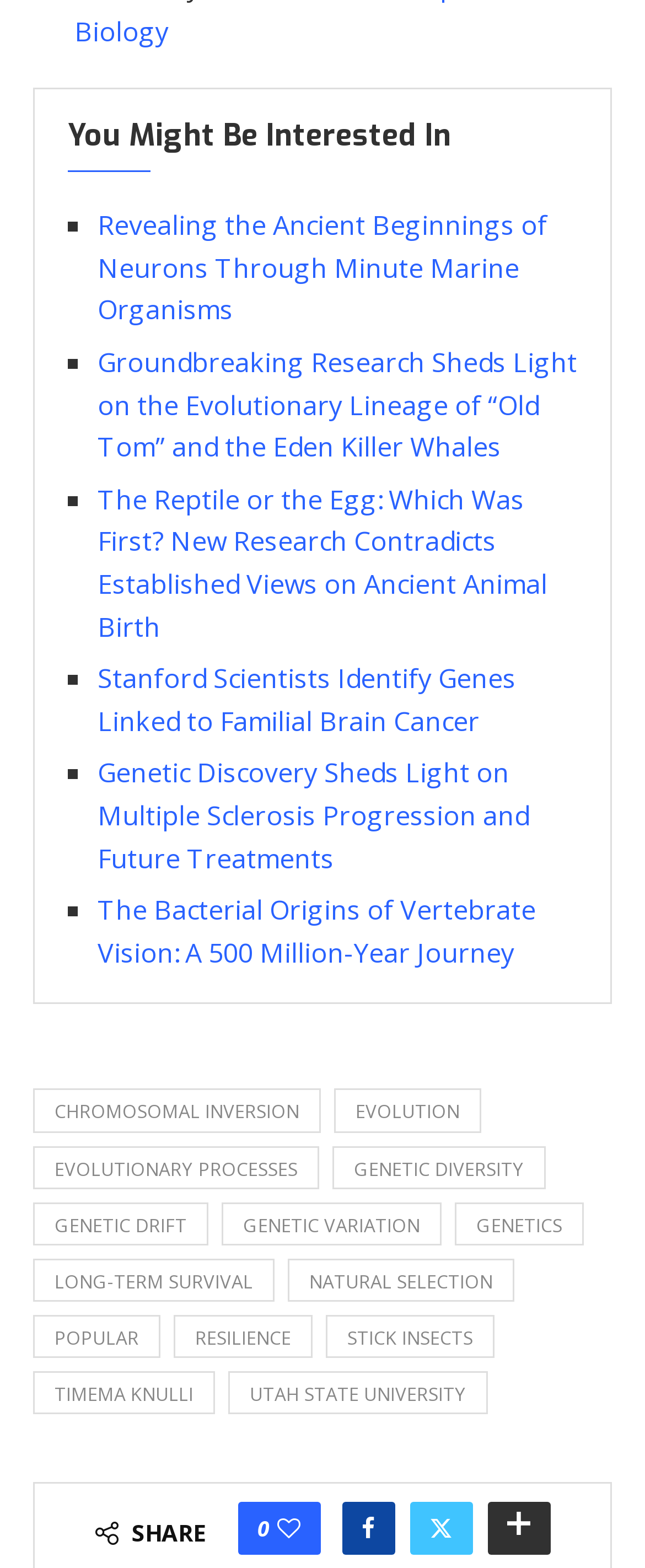Provide a one-word or short-phrase answer to the question:
What is the last link in the webpage?

UTAH STATE UNIVERSITY